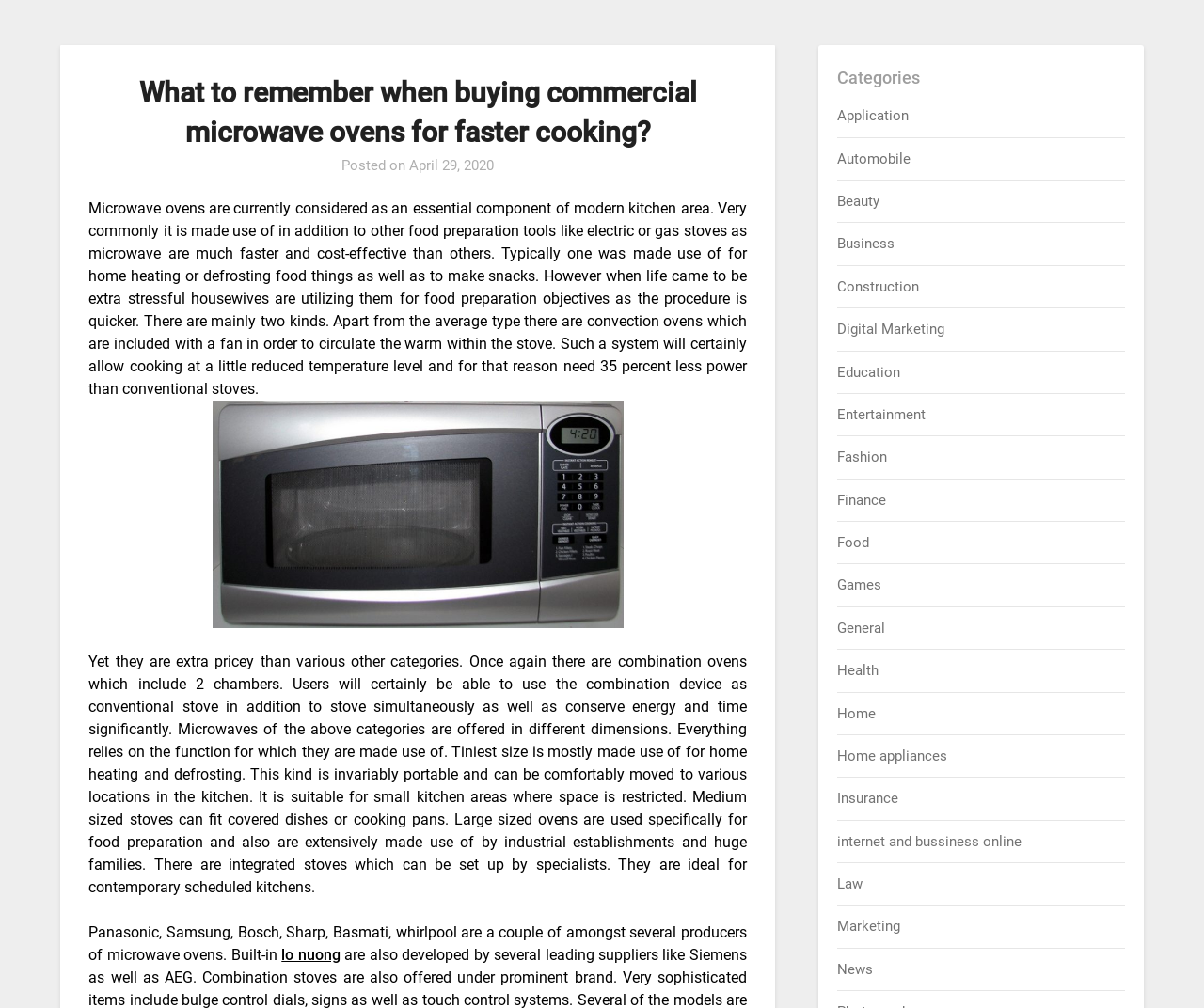Based on the visual content of the image, answer the question thoroughly: What is the purpose of convection ovens?

According to the text, convection ovens are equipped with a fan to circulate heat within the stove, allowing cooking at a lower temperature and reducing power consumption by 35% compared to conventional stoves.